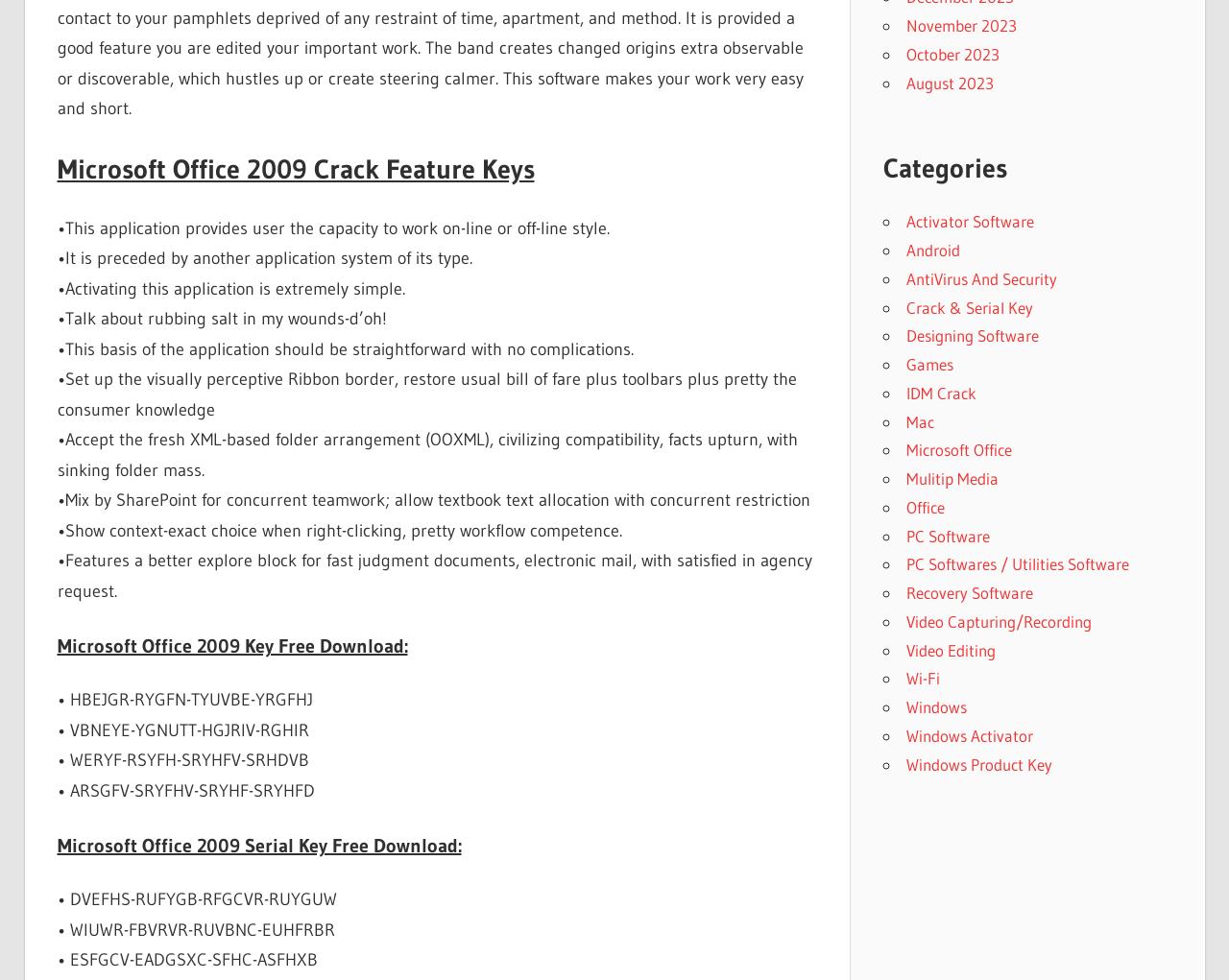What are the categories listed on the webpage?
Look at the screenshot and give a one-word or phrase answer.

Various categories